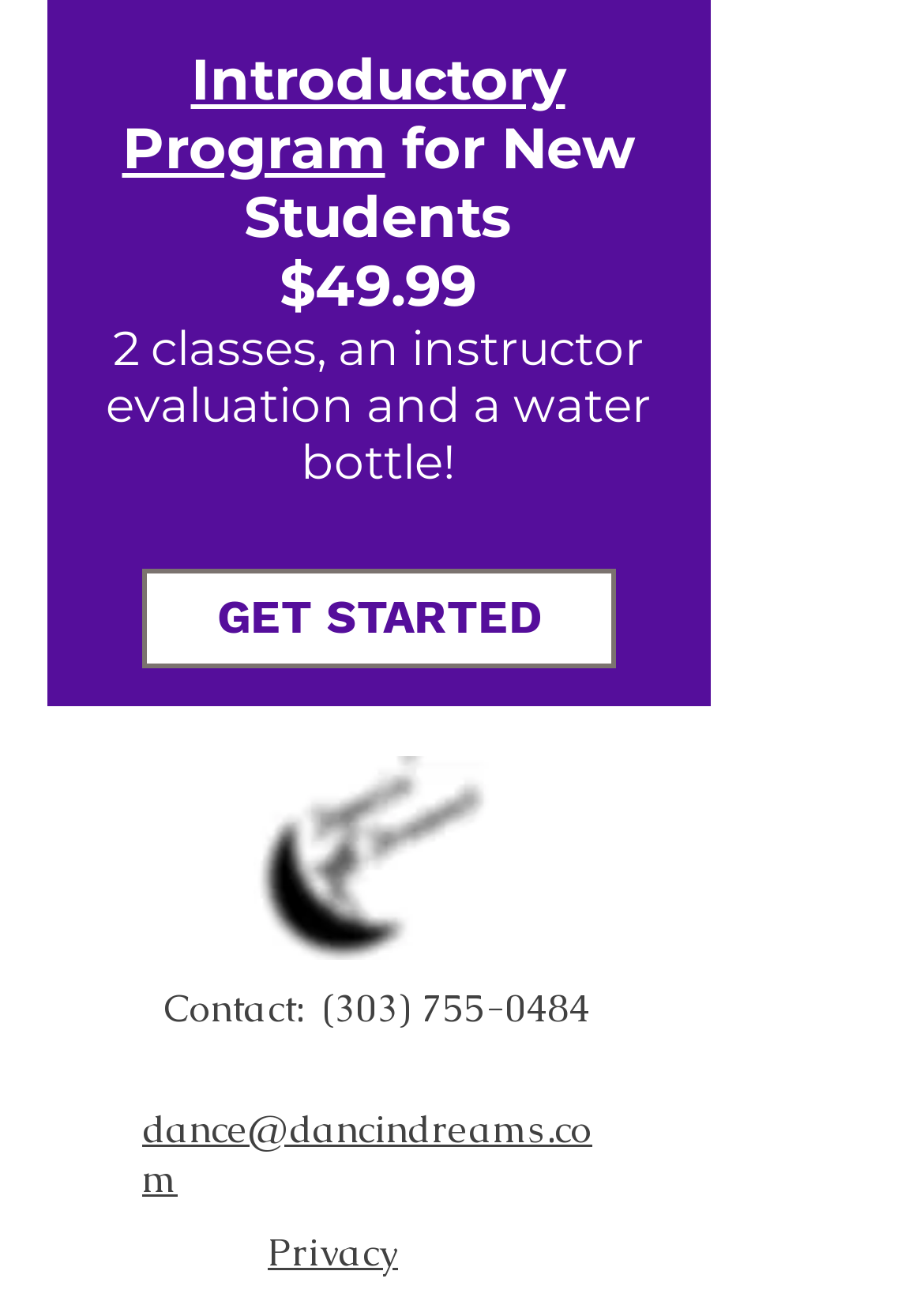Using the details from the image, please elaborate on the following question: What is the phone number to contact?

The heading 'Contact: (303) 755-0484' and the link '(303) 755-0484' provide the phone number to contact.